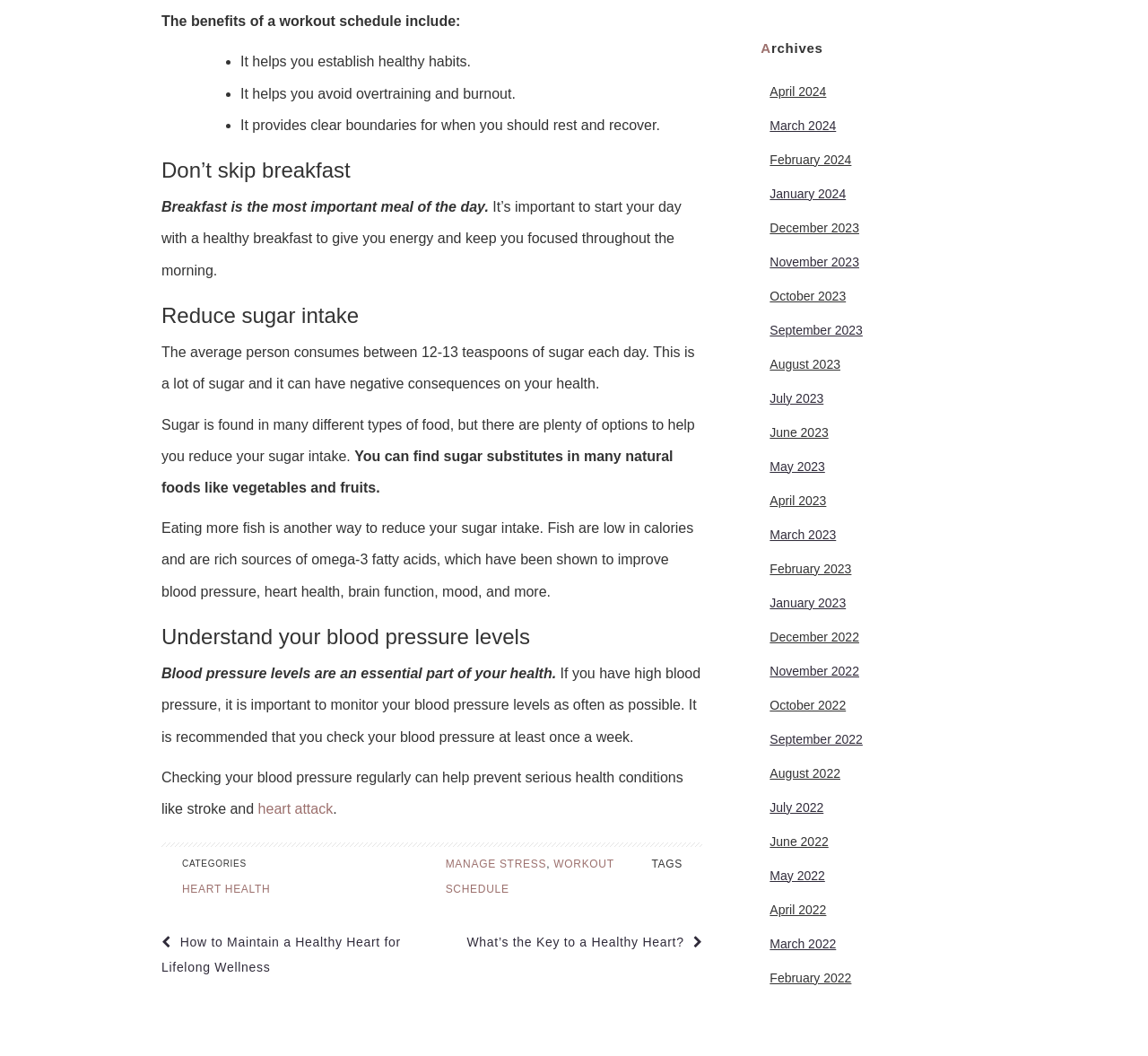Please identify the bounding box coordinates of the clickable area that will fulfill the following instruction: "View the post about 'WORKOUT SCHEDULE'". The coordinates should be in the format of four float numbers between 0 and 1, i.e., [left, top, right, bottom].

[0.388, 0.812, 0.535, 0.848]